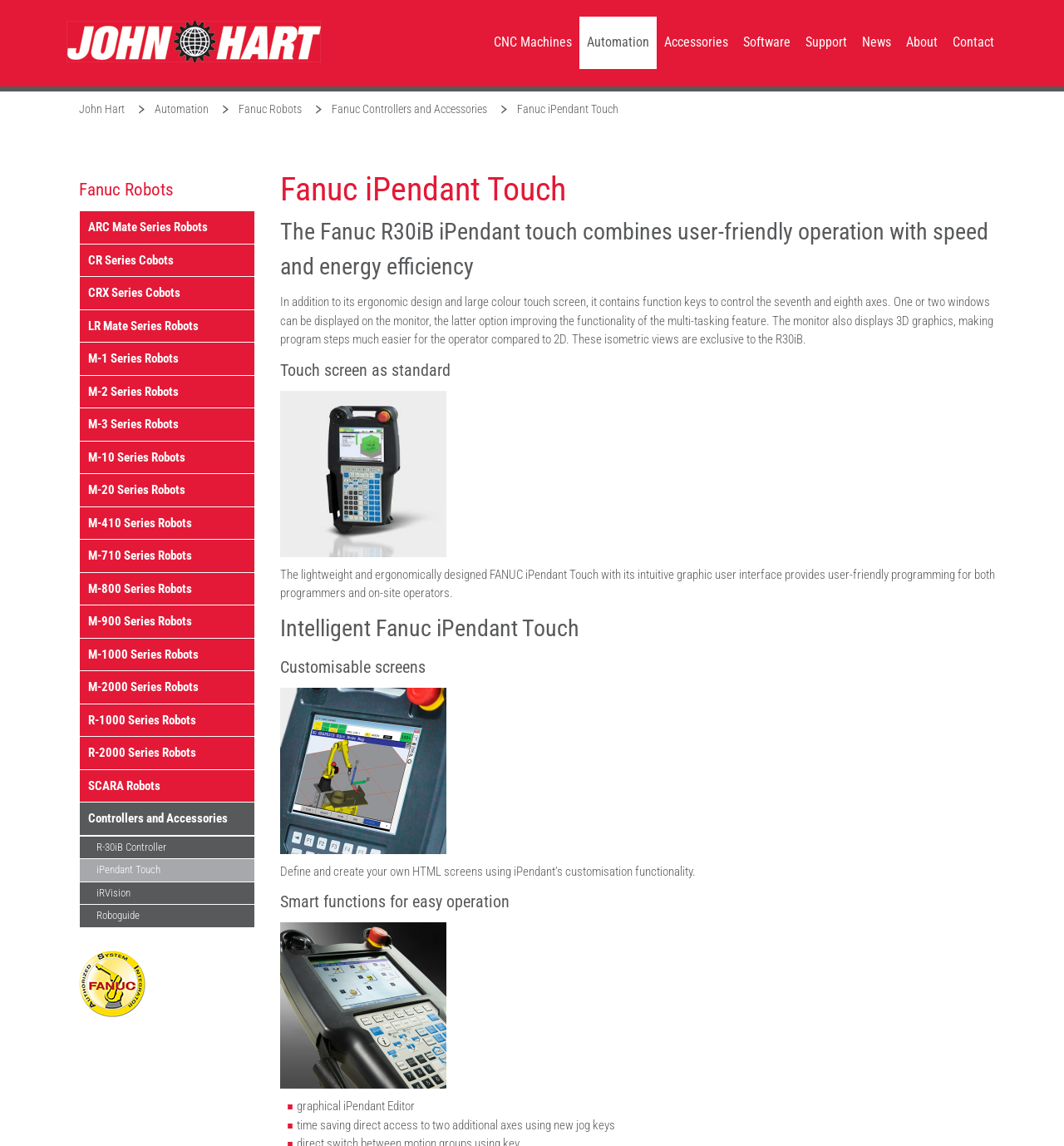Can you provide the bounding box coordinates for the element that should be clicked to implement the instruction: "Click John Hart Australia"?

[0.062, 0.018, 0.302, 0.054]